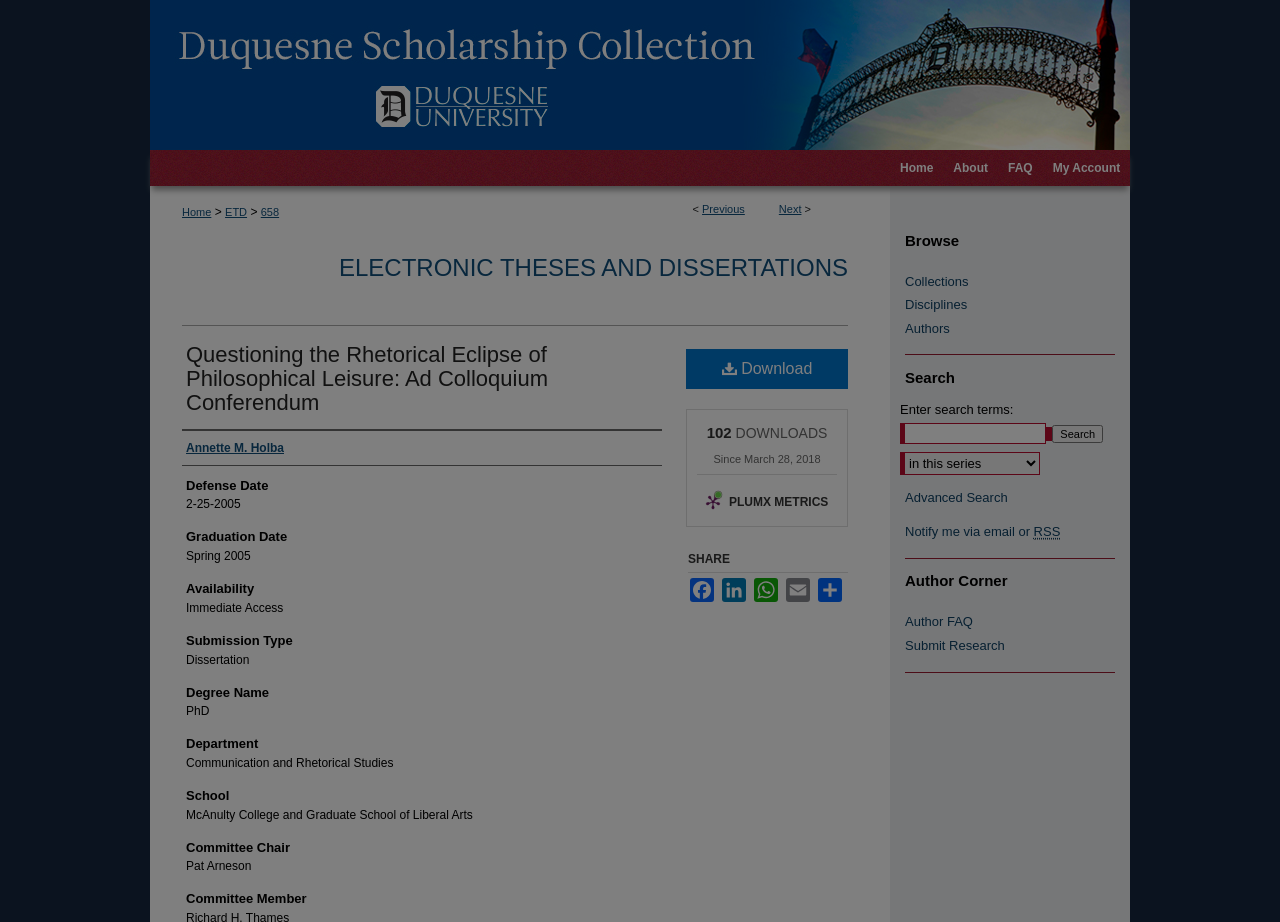What is the degree name?
We need a detailed and exhaustive answer to the question. Please elaborate.

I found the degree name by looking at the static text element with the text 'PhD' which is located below the heading 'Degree Name'.